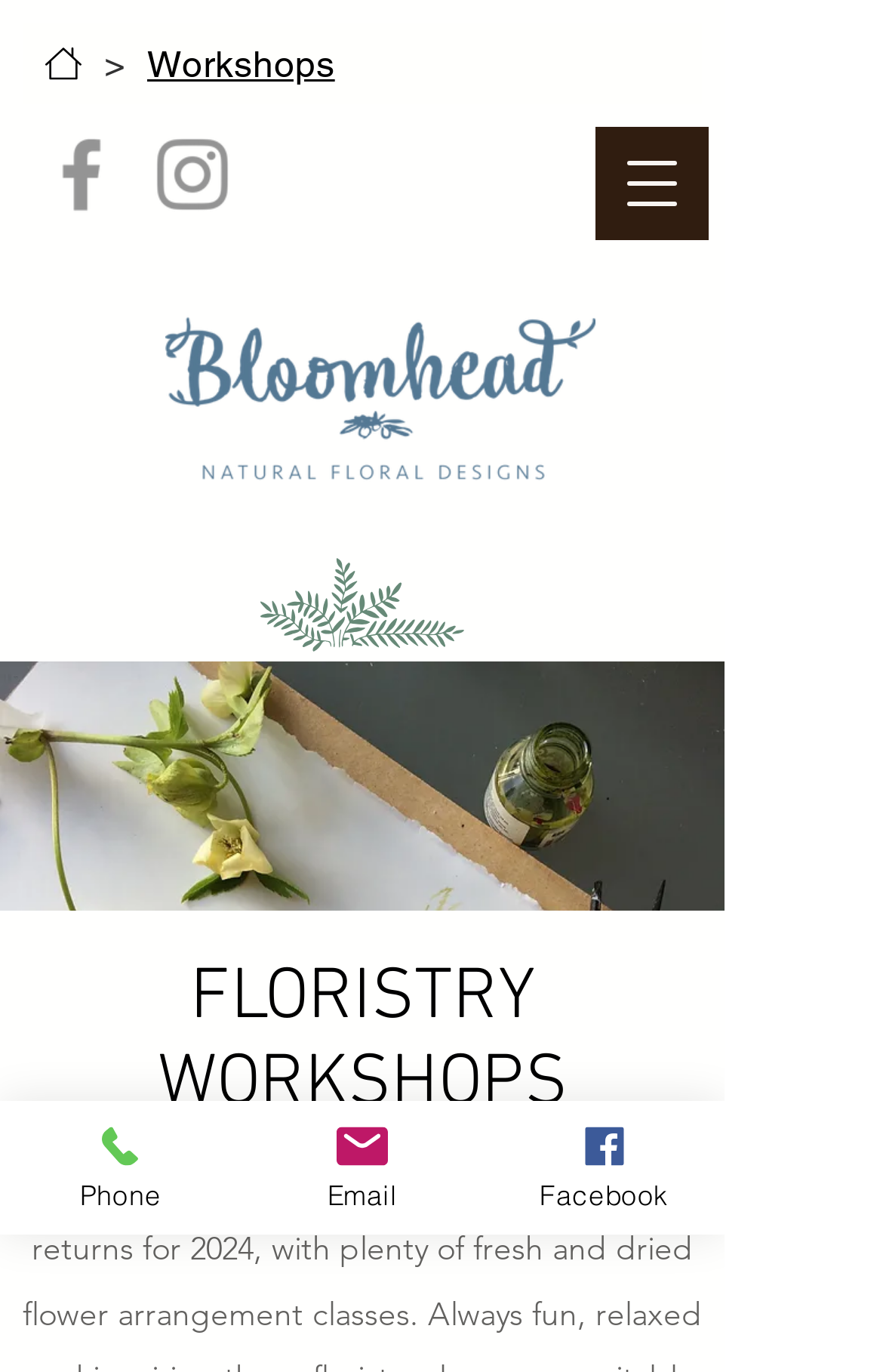Determine the bounding box for the UI element described here: "parent_node: >".

[0.026, 0.017, 0.118, 0.076]